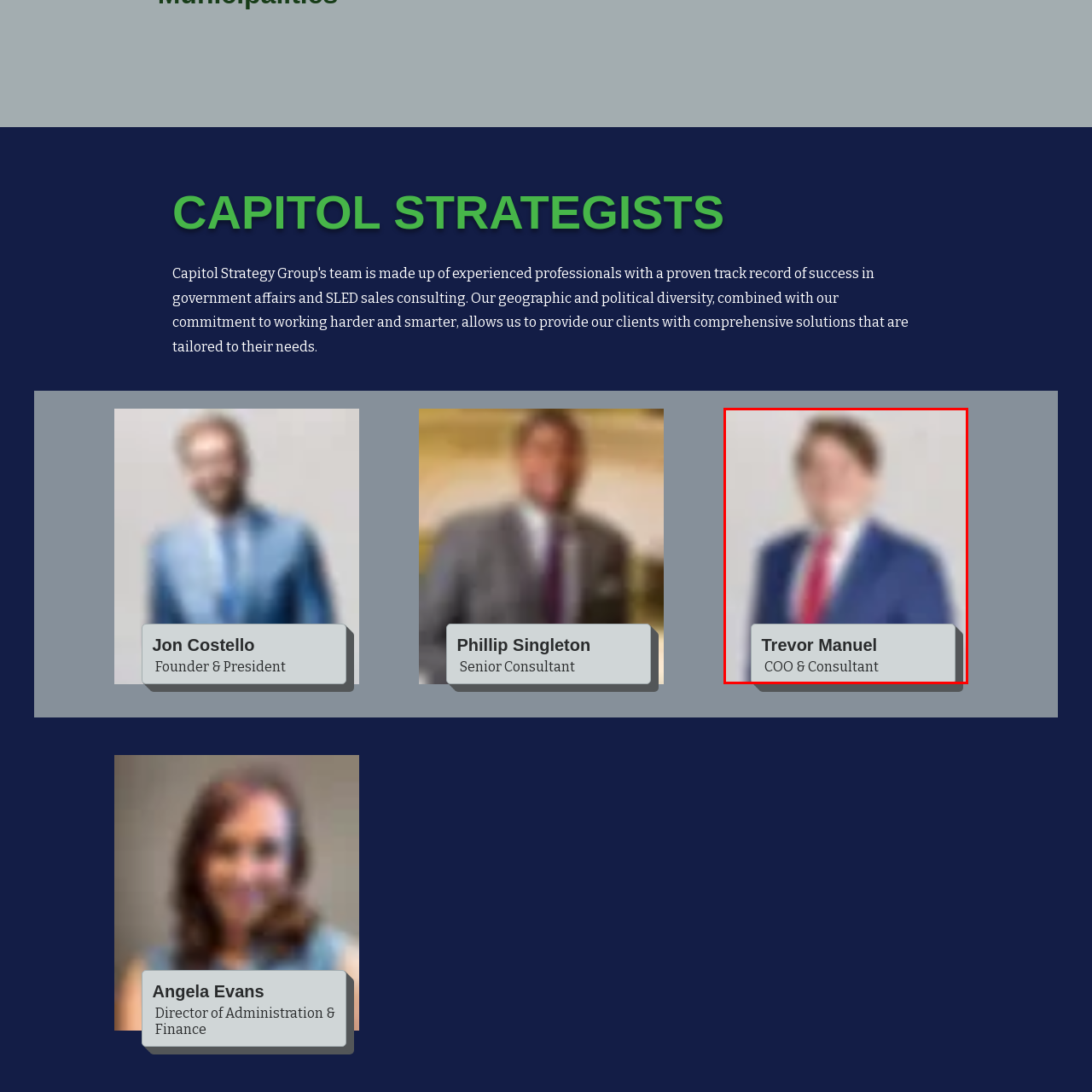Pay attention to the image highlighted by the red border, What is the style of the image? Please give a one-word or short phrase answer.

Professional headshot